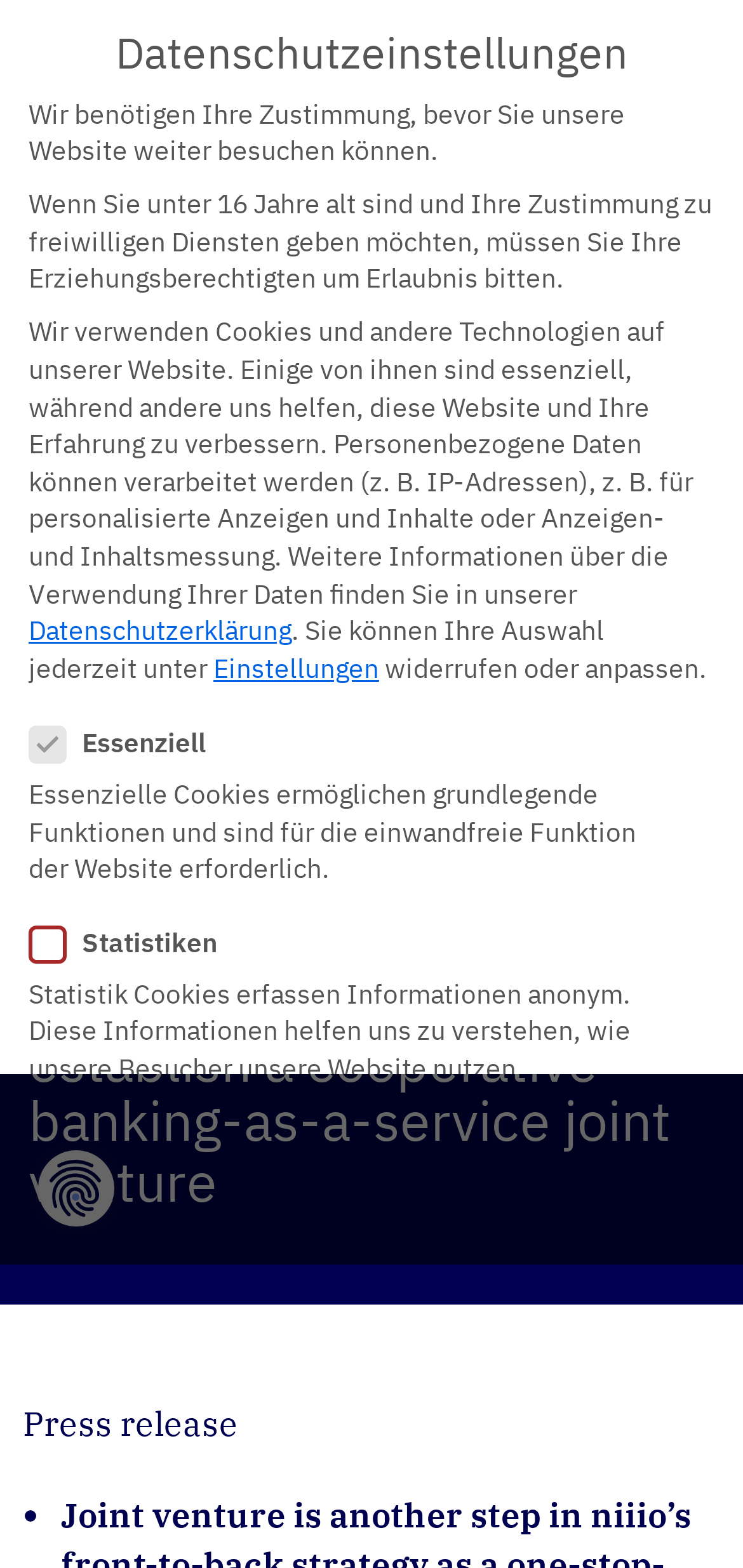Please locate the bounding box coordinates of the element that should be clicked to achieve the given instruction: "Click the 'Call us:' link".

[0.164, 0.134, 0.315, 0.162]